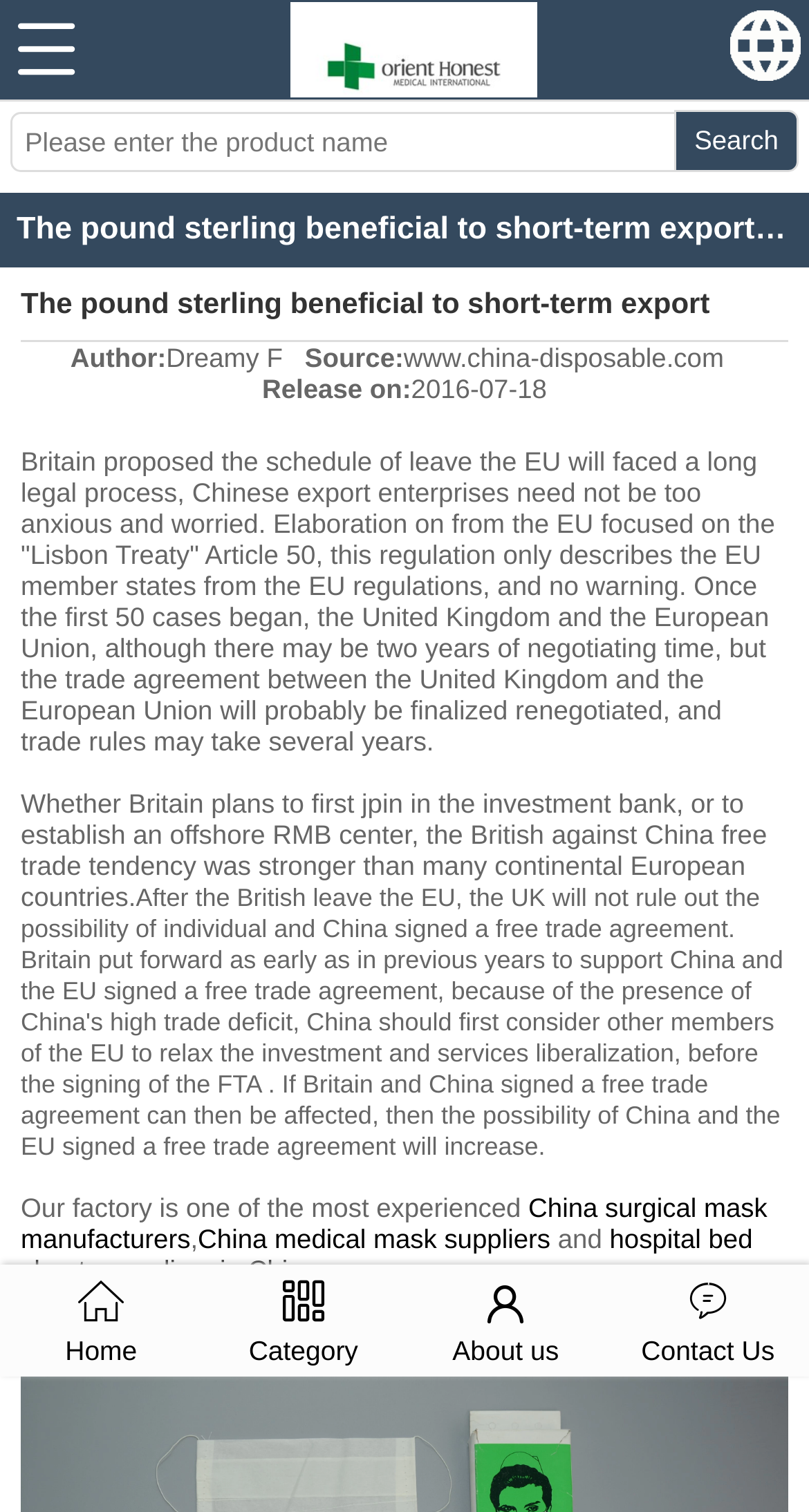Locate the bounding box of the UI element described in the following text: "About us".

[0.5, 0.843, 0.75, 0.904]